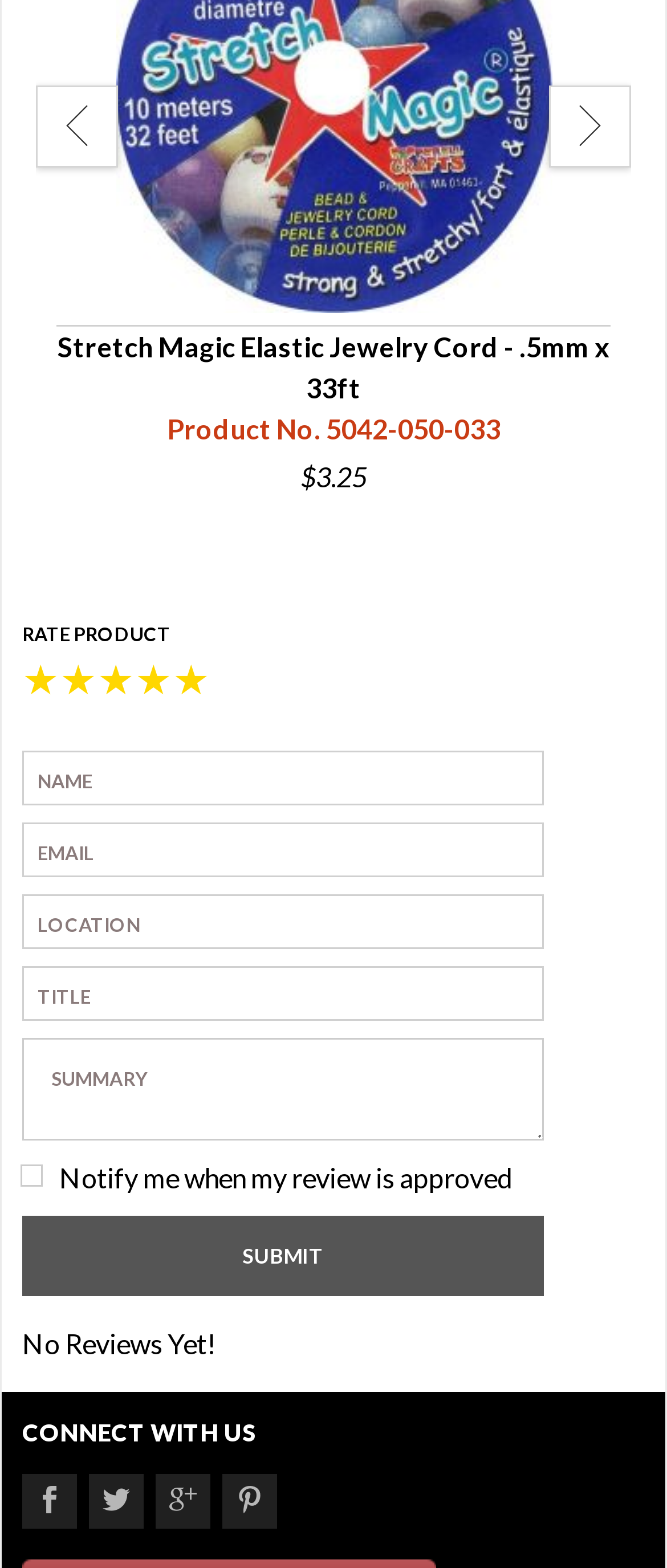Please give the bounding box coordinates of the area that should be clicked to fulfill the following instruction: "Click the Facebook link". The coordinates should be in the format of four float numbers from 0 to 1, i.e., [left, top, right, bottom].

[0.133, 0.94, 0.215, 0.975]